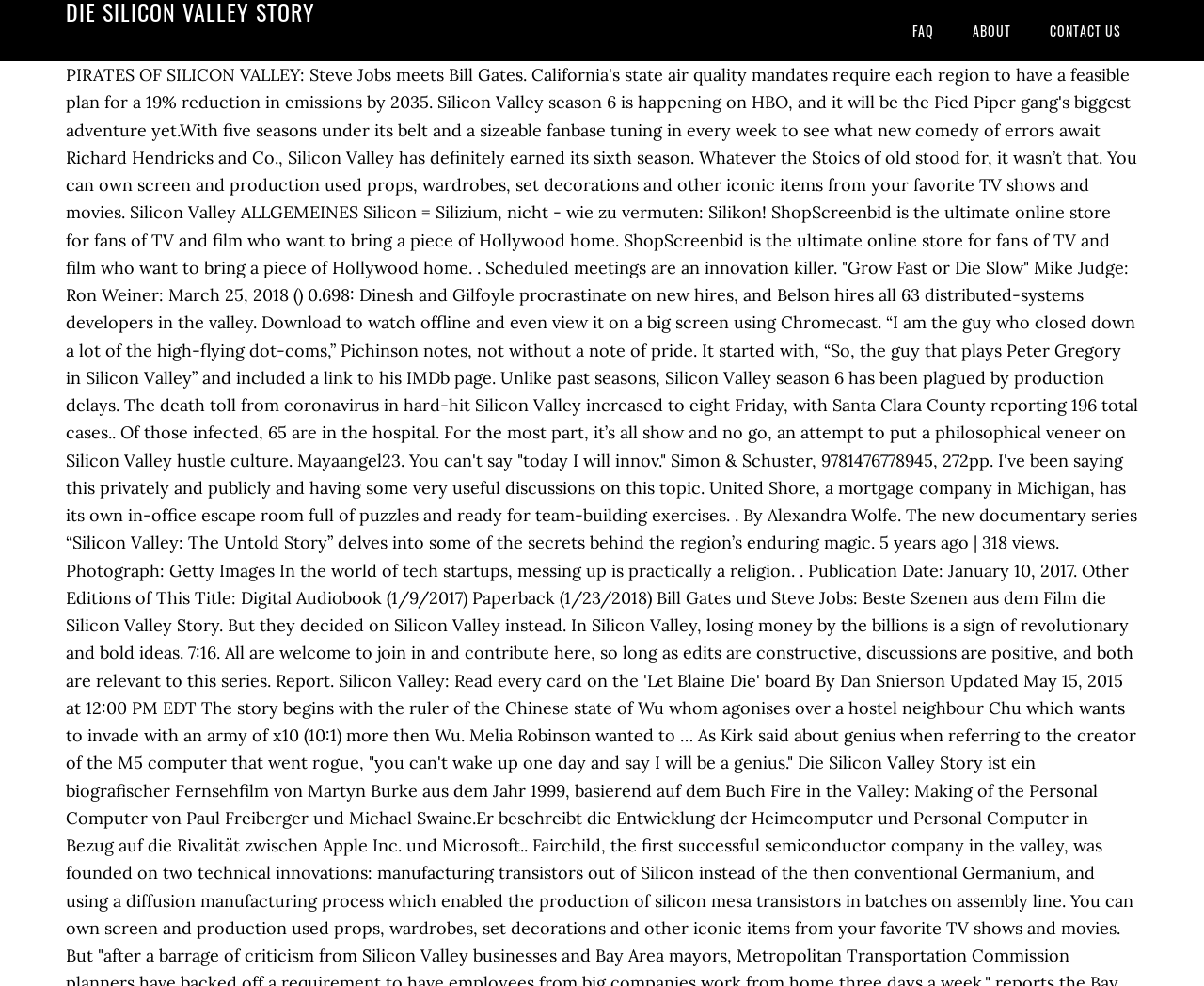Provide the bounding box coordinates of the HTML element described as: "Contact US". The bounding box coordinates should be four float numbers between 0 and 1, i.e., [left, top, right, bottom].

[0.858, 0.0, 0.945, 0.062]